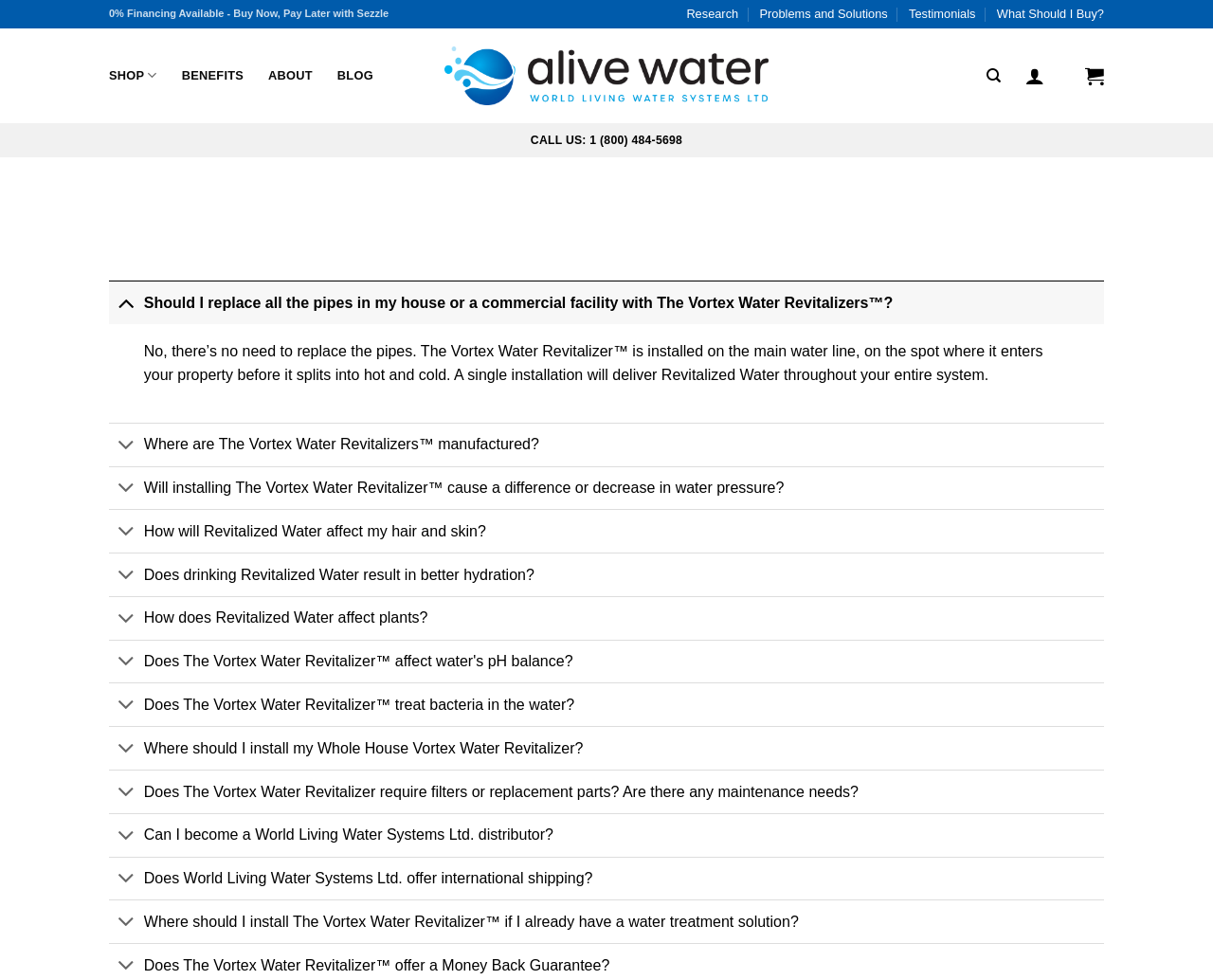Give a succinct answer to this question in a single word or phrase: 
How many FAQs are listed?

15